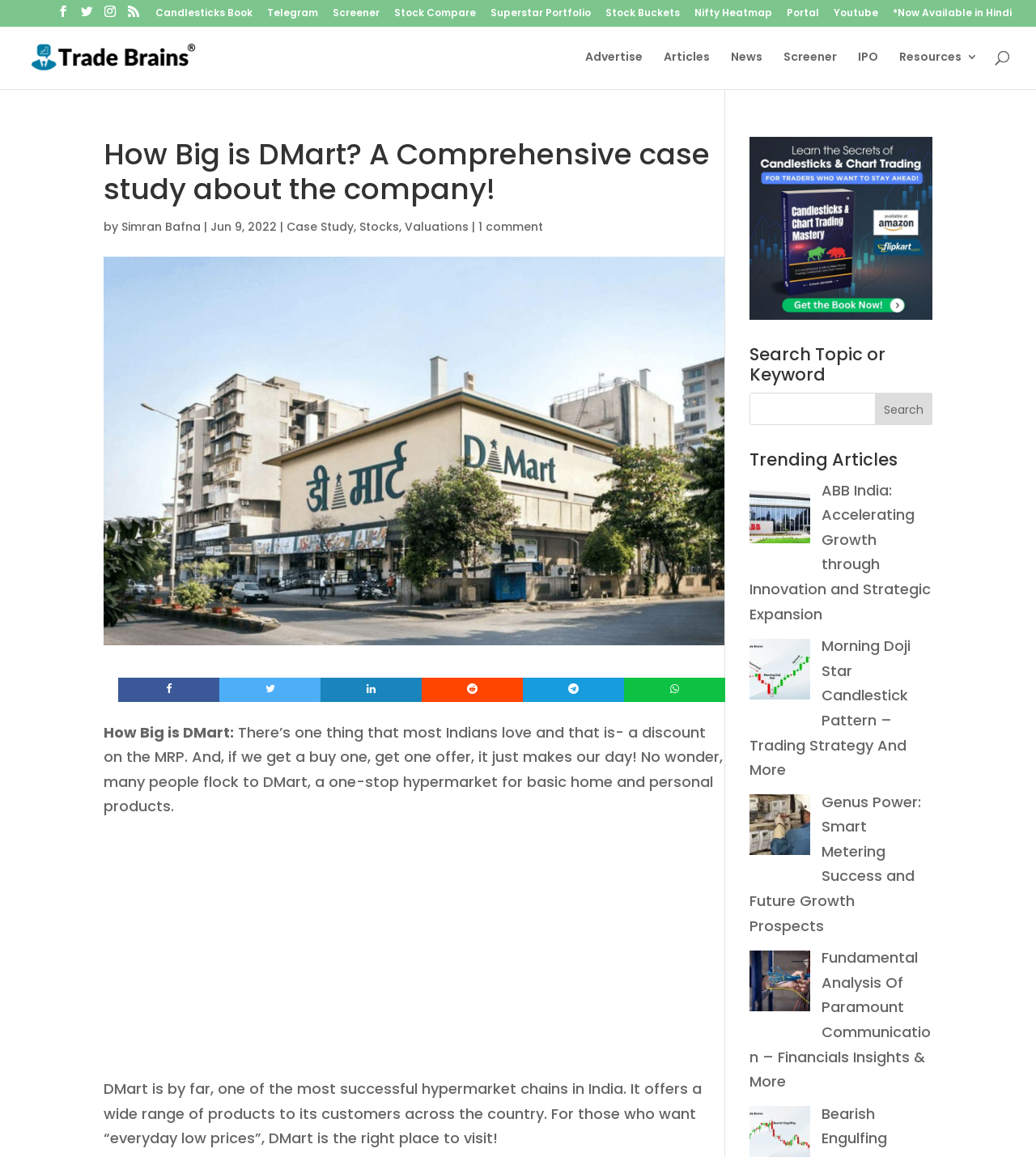What is the author of the case study?
Please answer the question as detailed as possible based on the image.

The author of the case study is mentioned in the text 'by Simran Bafna' which is located below the heading 'How Big is DMart? A Comprehensive case study about the company!'